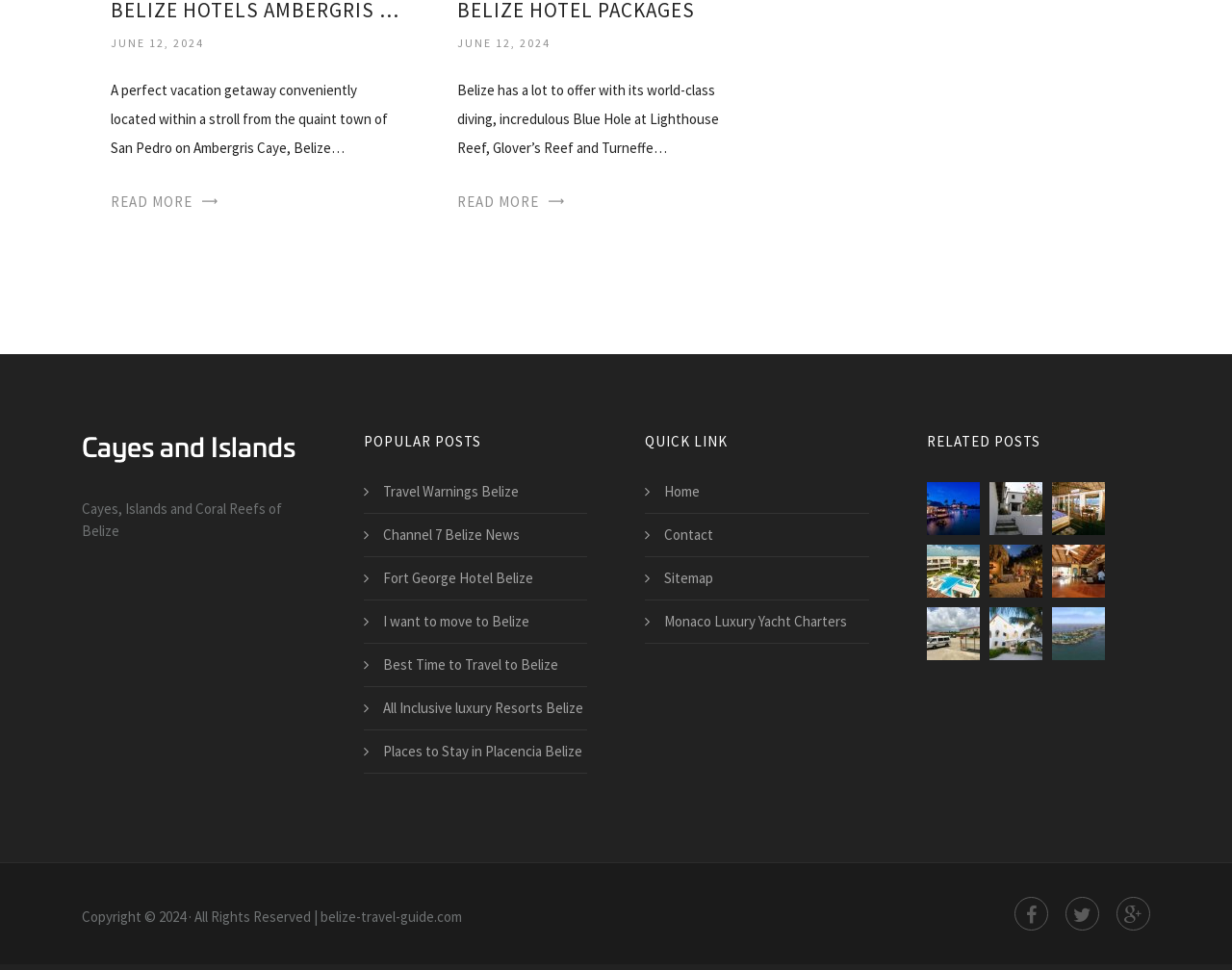What is the name of the hotel mentioned in the 'RELATED POSTS' section?
Answer the question with as much detail as you can, using the image as a reference.

In the 'RELATED POSTS' section, there is a link with the title 'Phoenix Hotel Belize', which suggests that the name of the hotel mentioned is Phoenix Hotel.